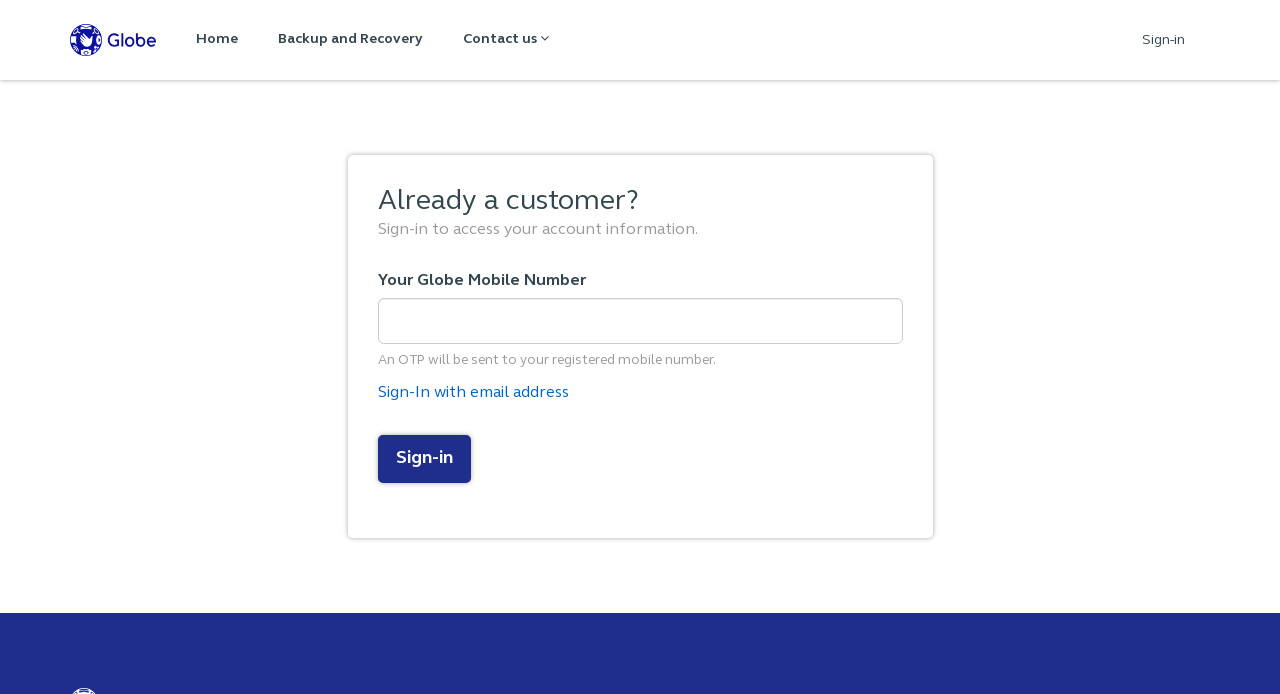Determine the bounding box for the UI element as described: "Sign-In with email address". The coordinates should be represented as four float numbers between 0 and 1, formatted as [left, top, right, bottom].

[0.295, 0.554, 0.444, 0.577]